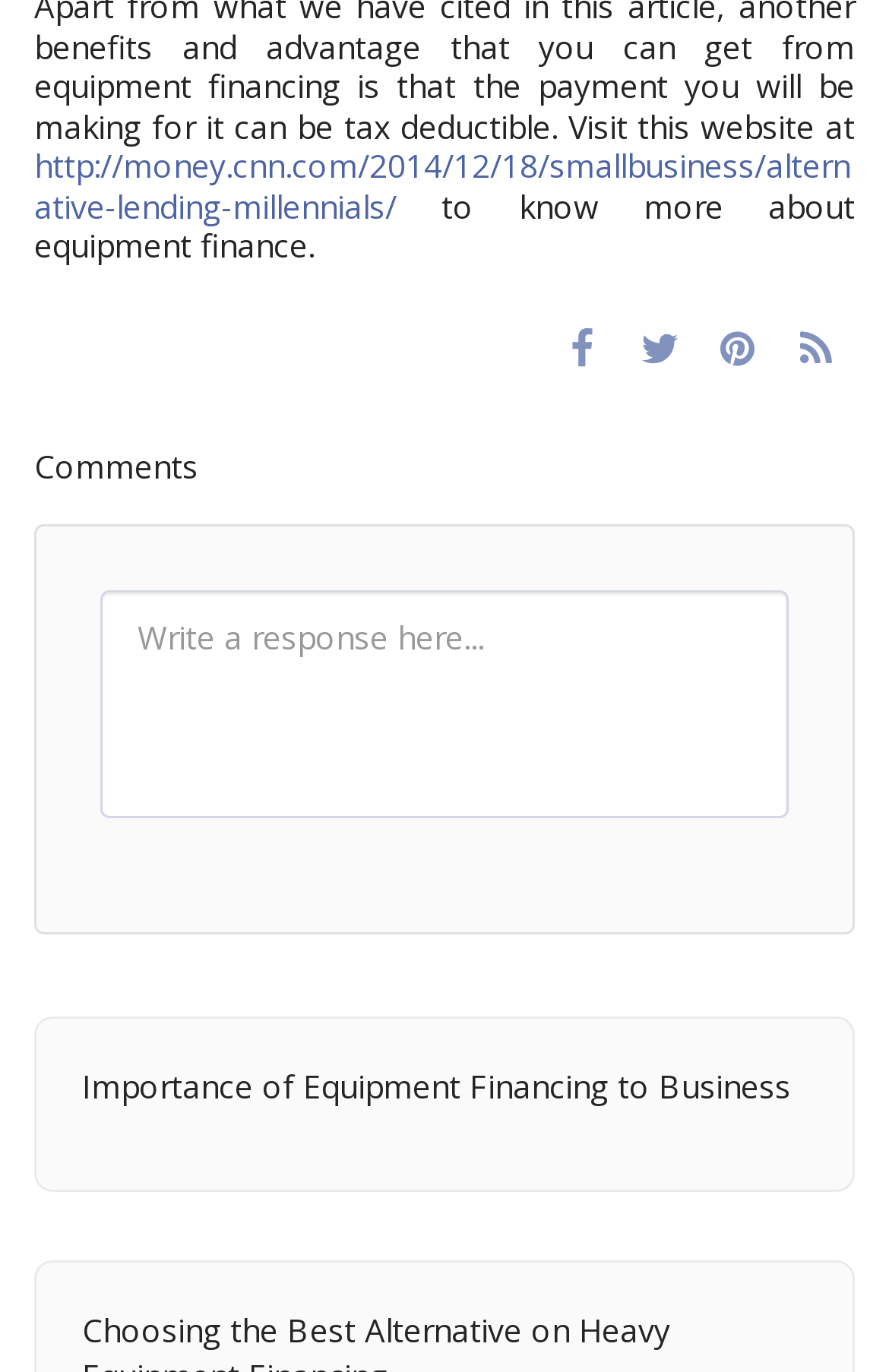What is the topic of the article?
Answer the question with just one word or phrase using the image.

Equipment Financing